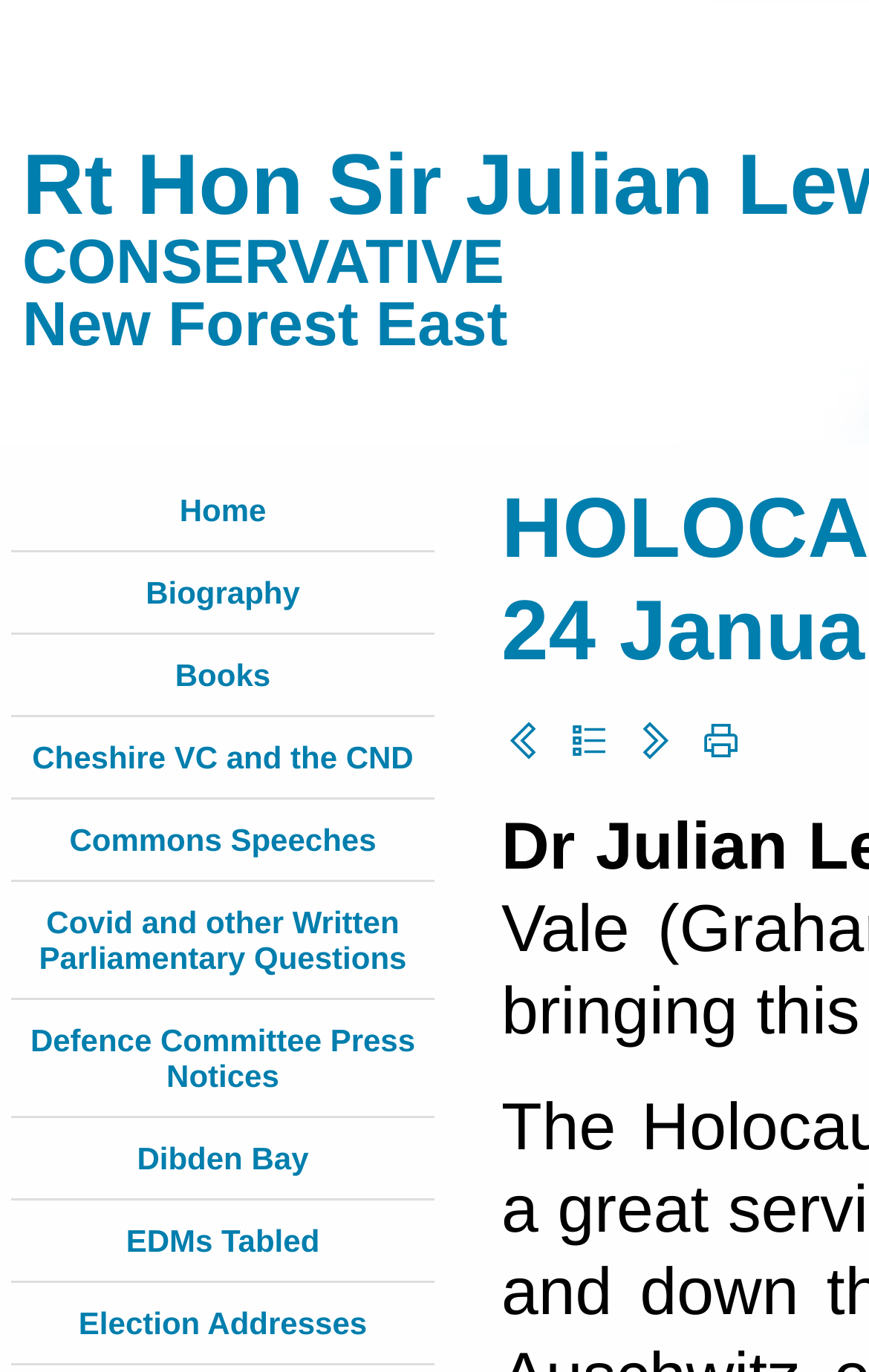Identify and provide the bounding box for the element described by: "title="Commons Speeches"".

[0.653, 0.525, 0.704, 0.561]